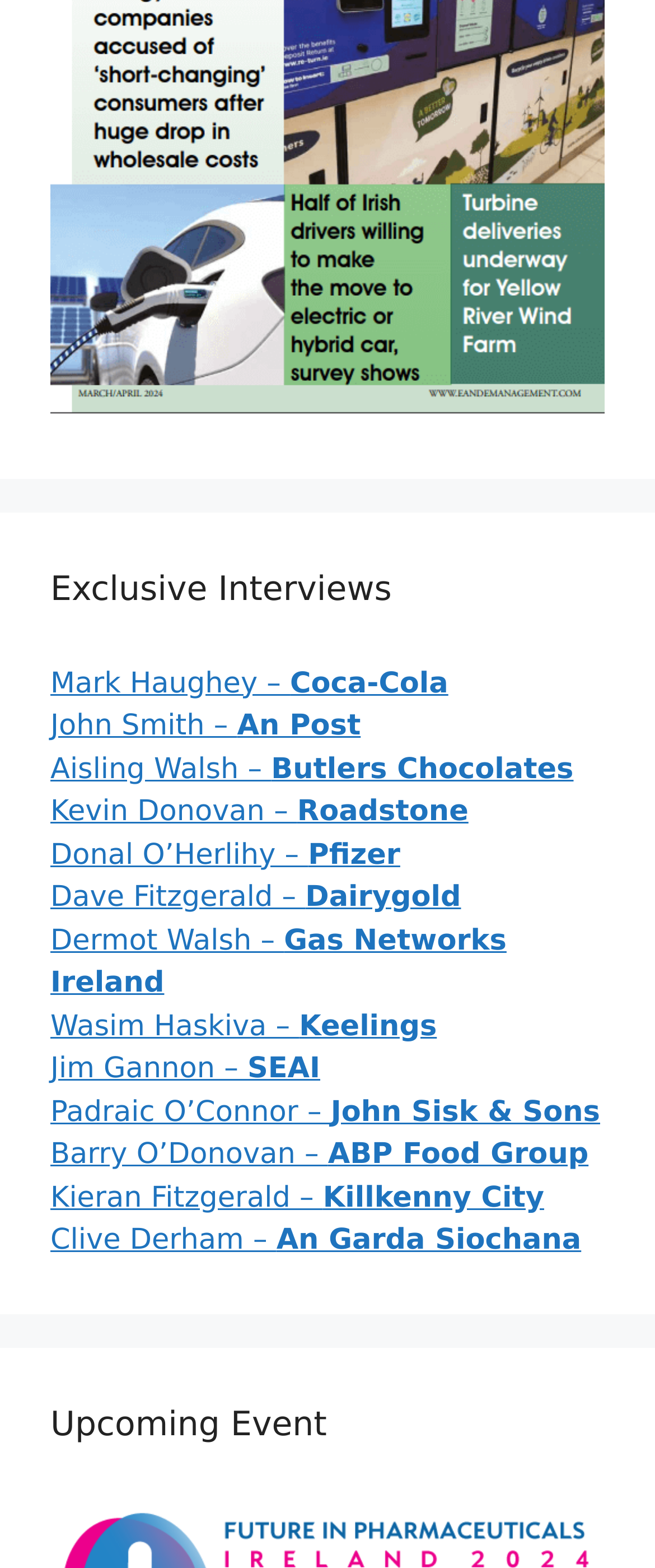Determine the bounding box coordinates of the clickable element necessary to fulfill the instruction: "View Mark Haughey's interview". Provide the coordinates as four float numbers within the 0 to 1 range, i.e., [left, top, right, bottom].

[0.077, 0.425, 0.684, 0.447]